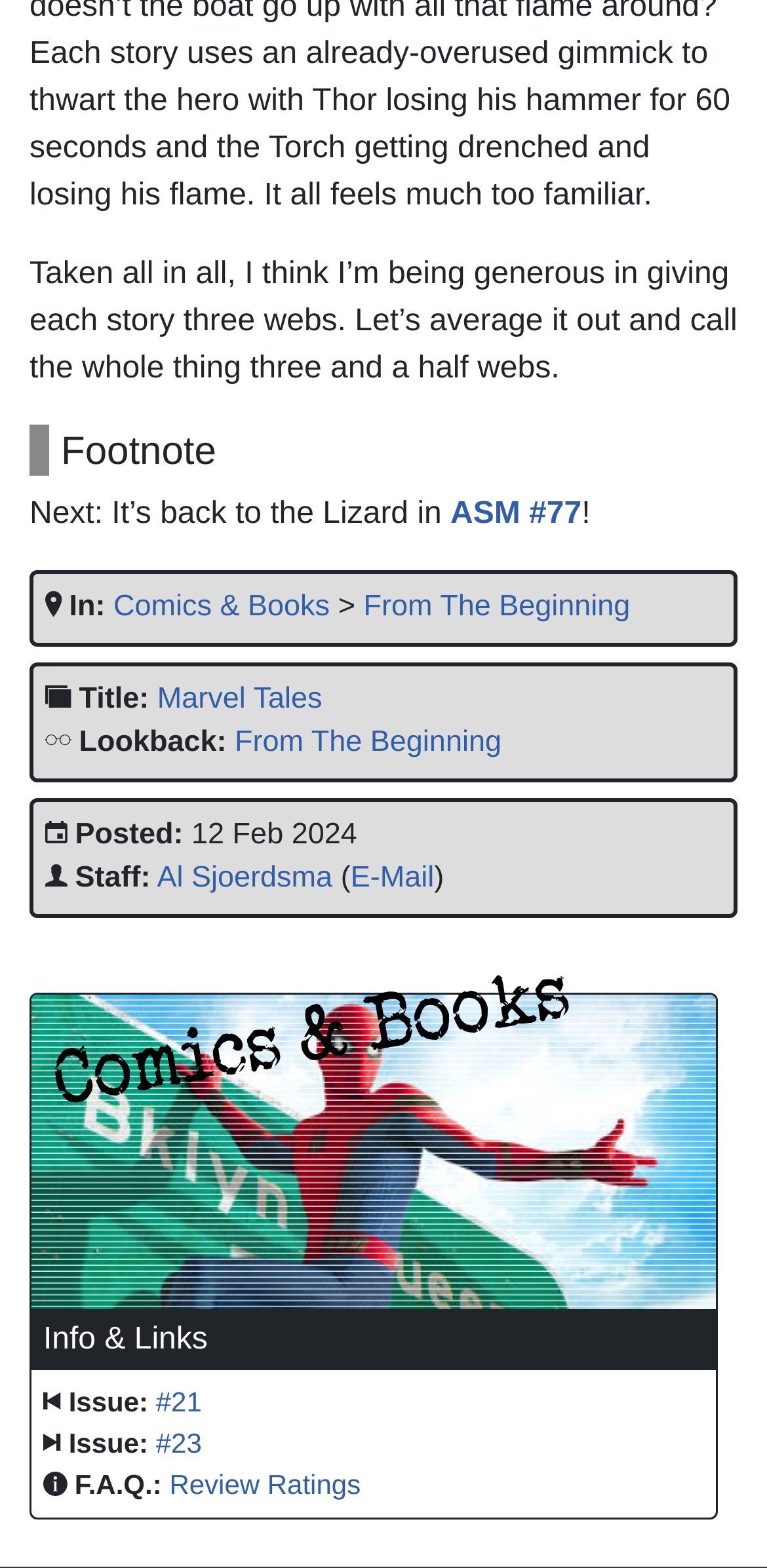Identify the bounding box for the UI element described as: "#23". The coordinates should be four float numbers between 0 and 1, i.e., [left, top, right, bottom].

[0.203, 0.91, 0.263, 0.93]